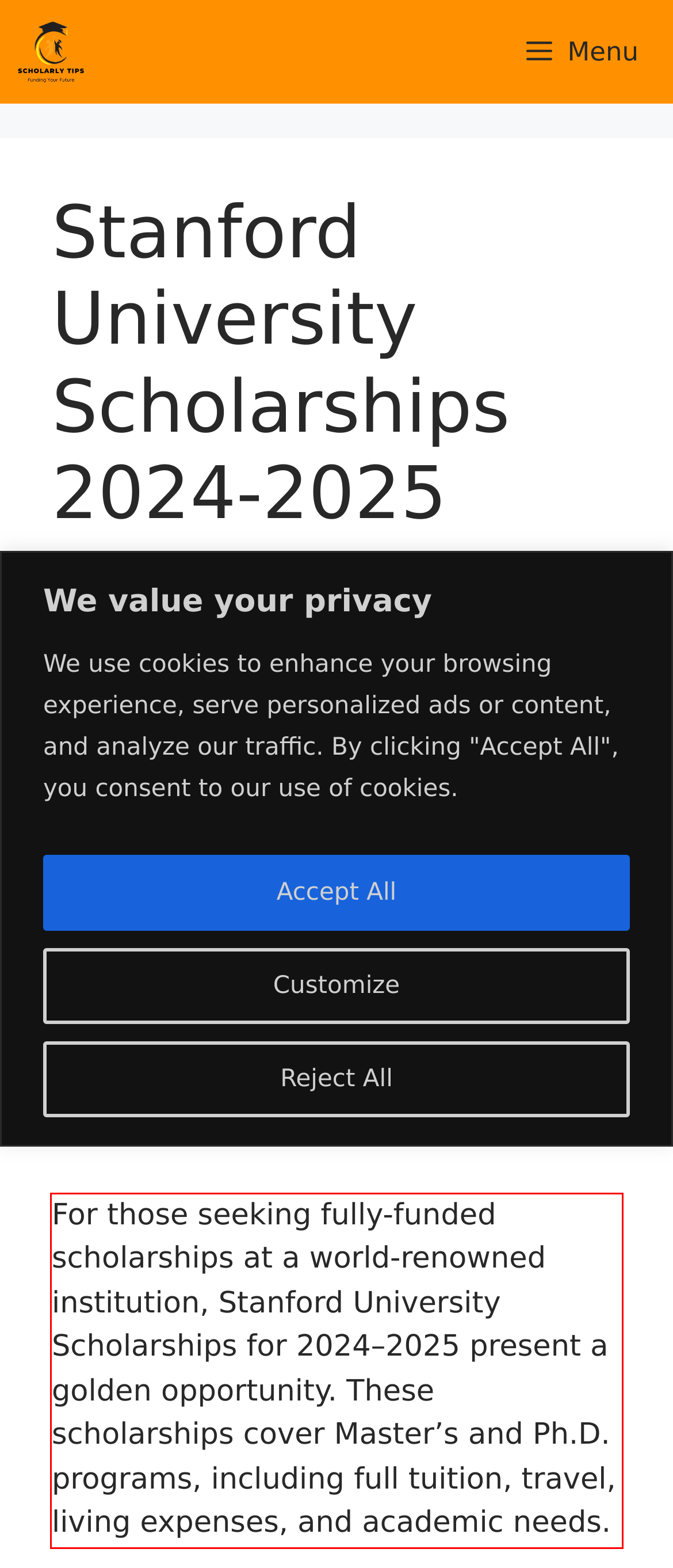Given a webpage screenshot, locate the red bounding box and extract the text content found inside it.

For those seeking fully-funded scholarships at a world-renowned institution, Stanford University Scholarships for 2024–2025 present a golden opportunity. These scholarships cover Master’s and Ph.D. programs, including full tuition, travel, living expenses, and academic needs.